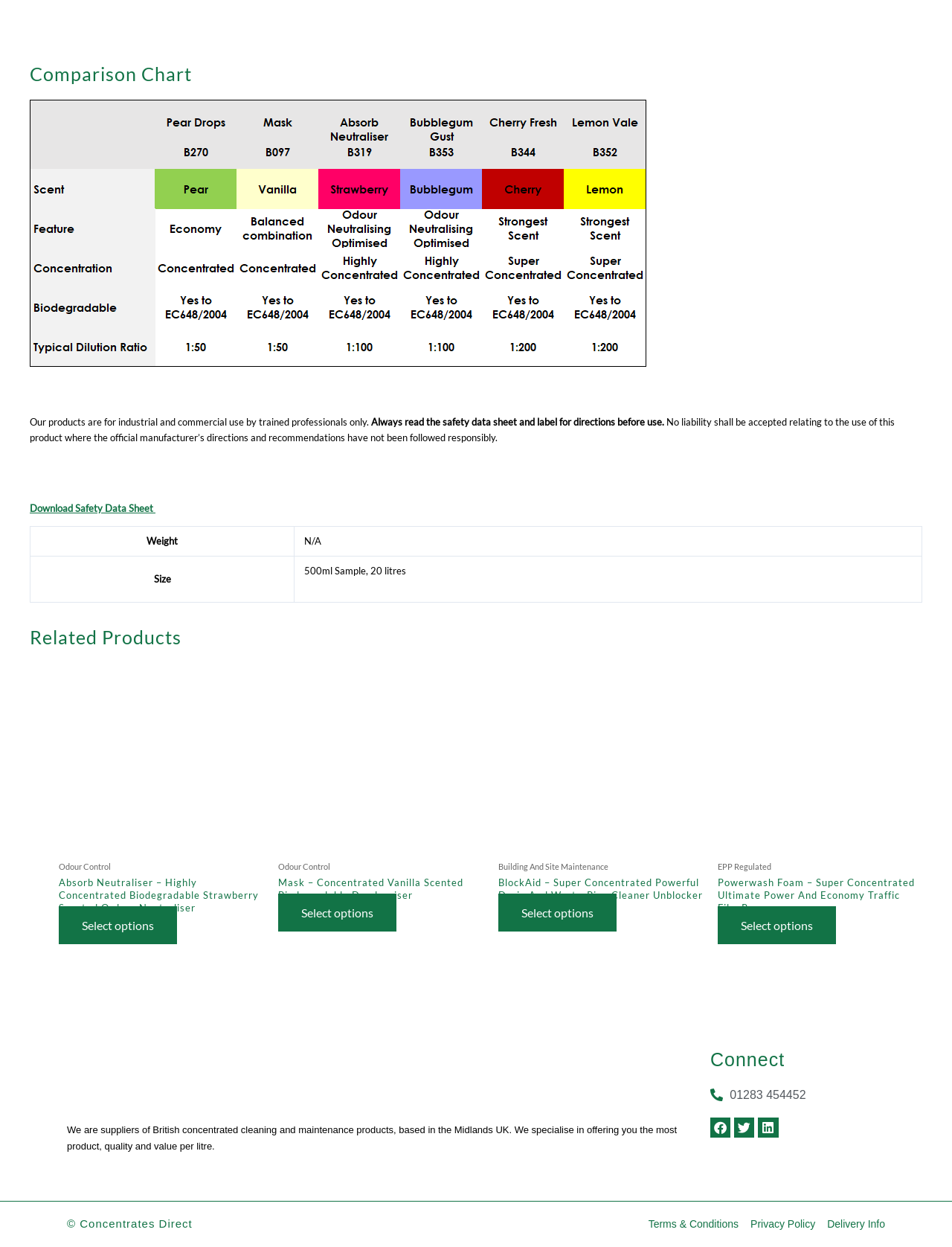Provide your answer to the question using just one word or phrase: What is the theme of the products on this website?

Cleaning and maintenance